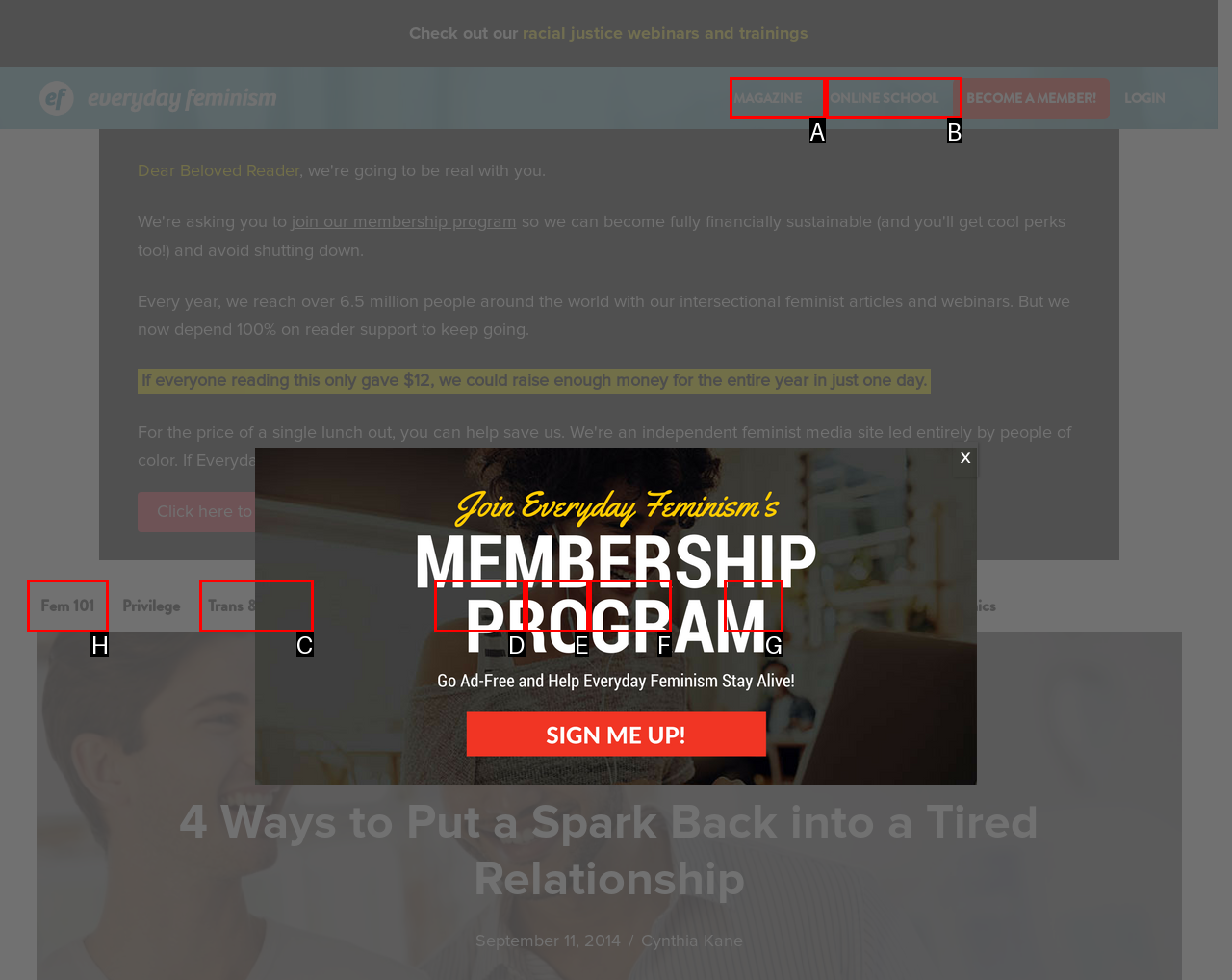Specify which element within the red bounding boxes should be clicked for this task: Click to read more about Fem 101 Respond with the letter of the correct option.

H